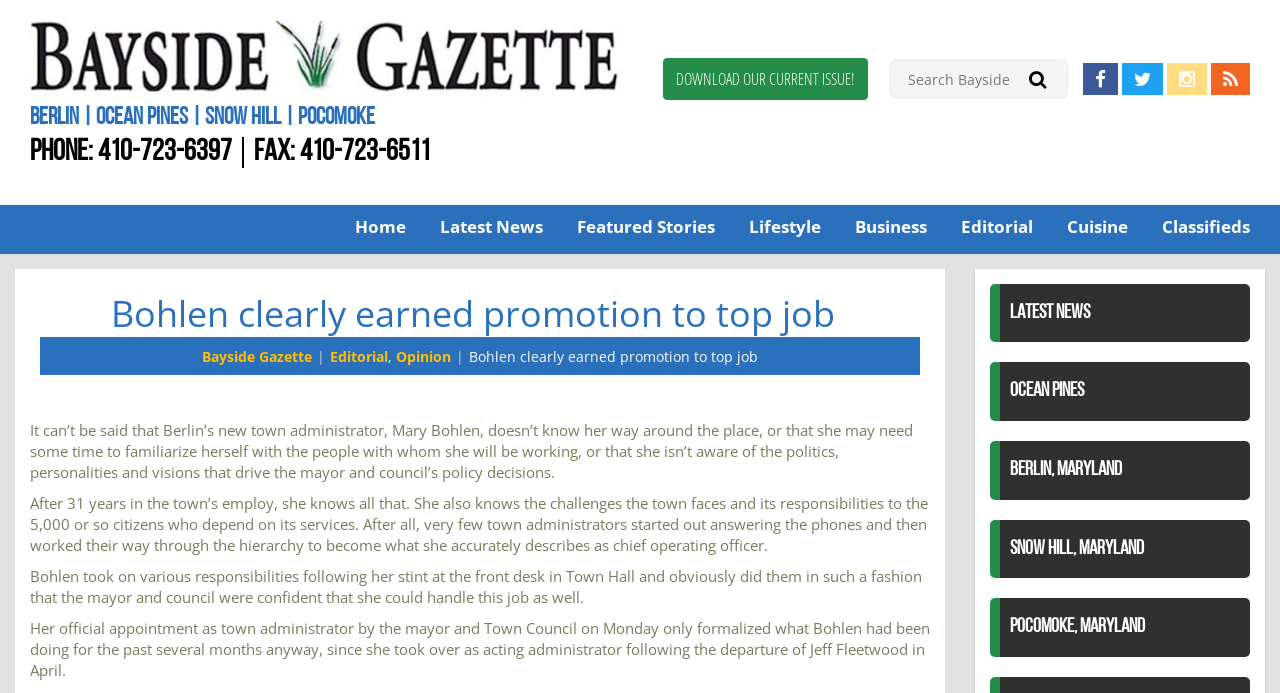Generate a comprehensive description of the contents of the webpage.

The webpage appears to be a news article from the Bayside Gazette, with a focus on Berlin, Ocean Pines, and surrounding areas. At the top of the page, there is a logo and a navigation menu with links to various sections, including Home, Latest News, Featured Stories, Lifestyle, Business, Editorial, Cuisine, and Classifieds.

Below the navigation menu, there is a prominent headline that reads "Bohlen clearly earned promotion to top job" in a large font size. This is followed by a series of links to related articles or categories, including Bayside Gazette, Editorial, and Opinion.

The main content of the article begins below the headline, with a series of paragraphs that discuss Mary Bohlen's promotion to town administrator in Berlin. The text describes Bohlen's experience and qualifications for the role, as well as her familiarity with the town and its politics.

To the right of the main content, there is a sidebar with links to various news sections, including Latest News, Ocean Pines, Berlin, Maryland, Snow Hill, Maryland, and Pocomoke, Maryland. There is also a search bar and a button to download the current issue of the Bayside Gazette.

At the very top of the page, there is a thin strip with contact information, including a phone number and fax number. There are also social media links to Facebook, Twitter, Instagram, and RSS Feed.

Overall, the webpage has a clean and organized layout, with a clear hierarchy of information and easy-to-navigate menus and links.